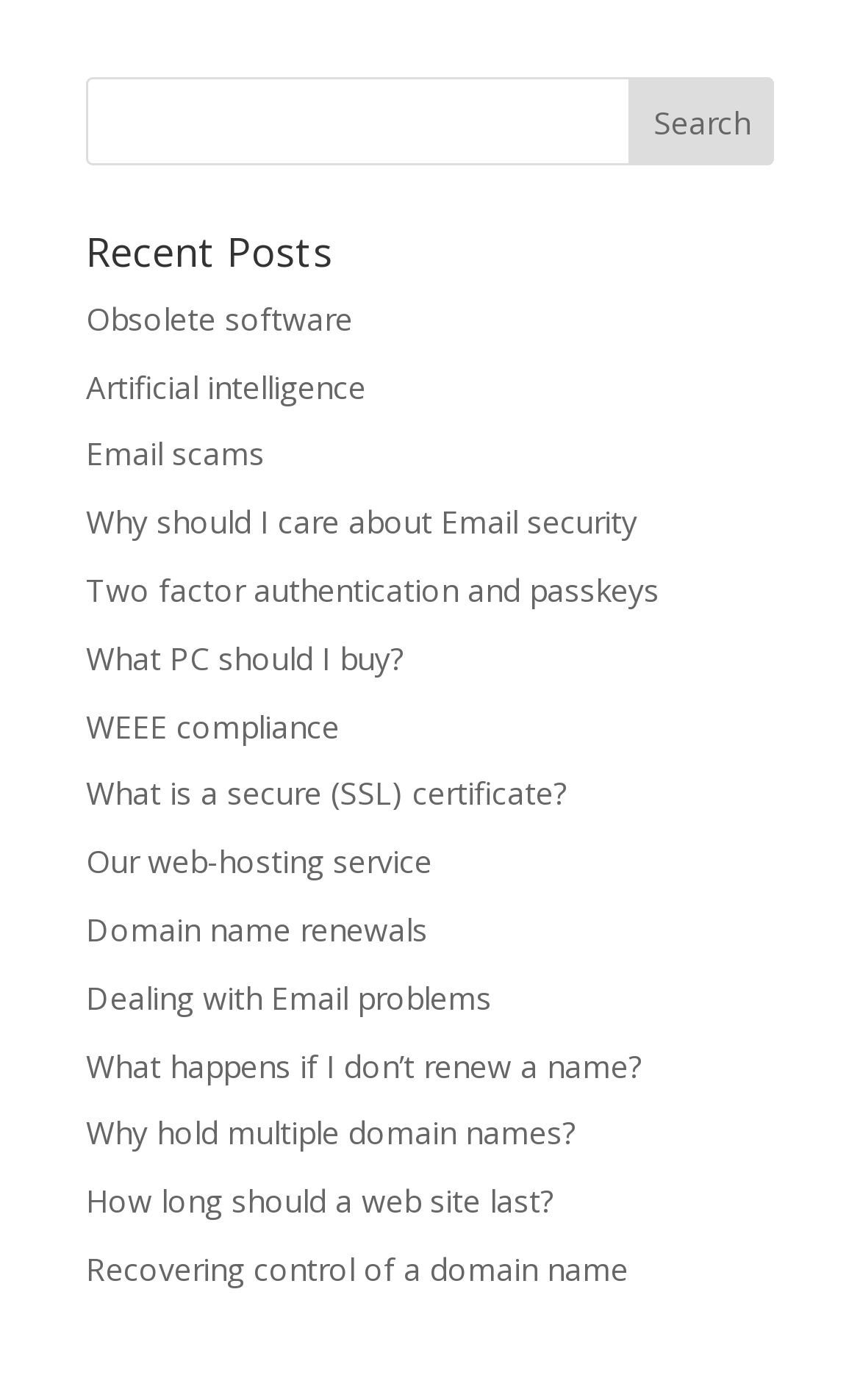What is the topic of the link 'Why should I care about Email security'?
Please provide a single word or phrase as your answer based on the image.

Email security